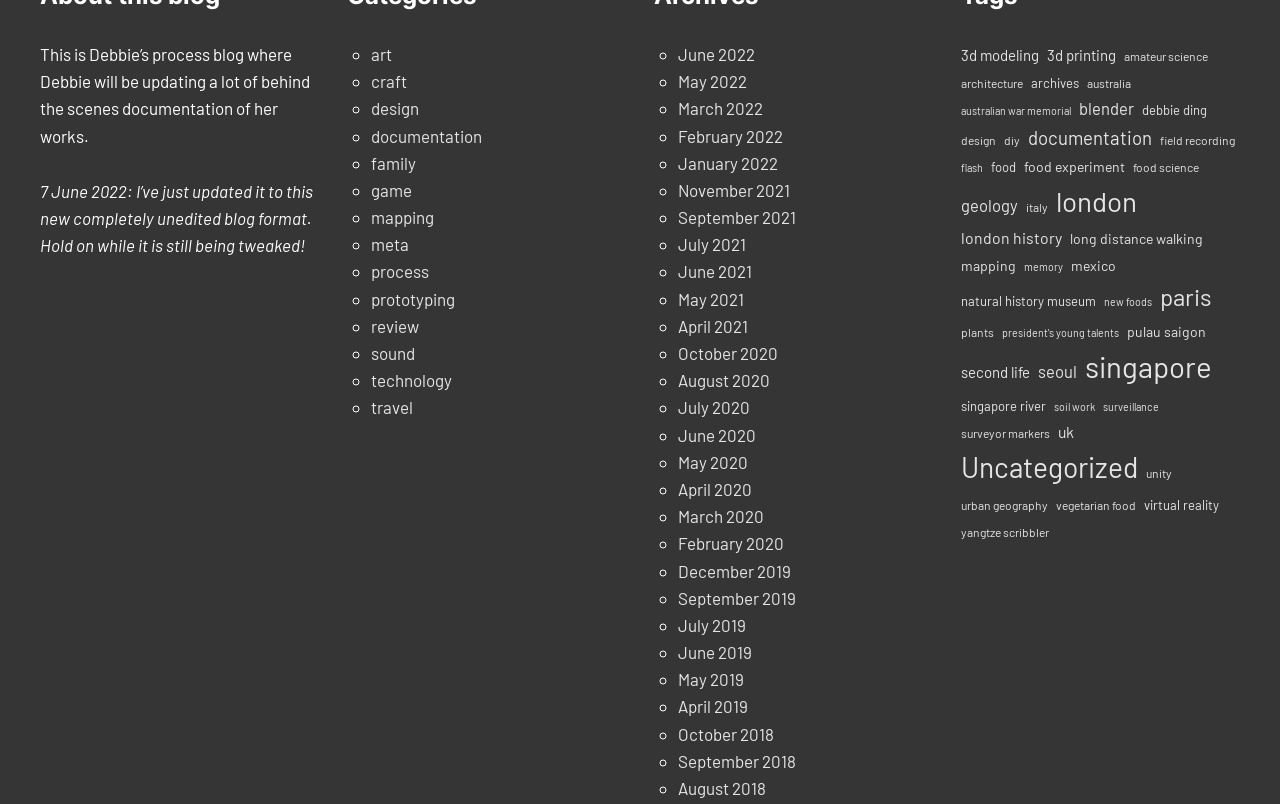Respond to the question below with a single word or phrase:
What is the purpose of this blog?

Documenting Debbie's works